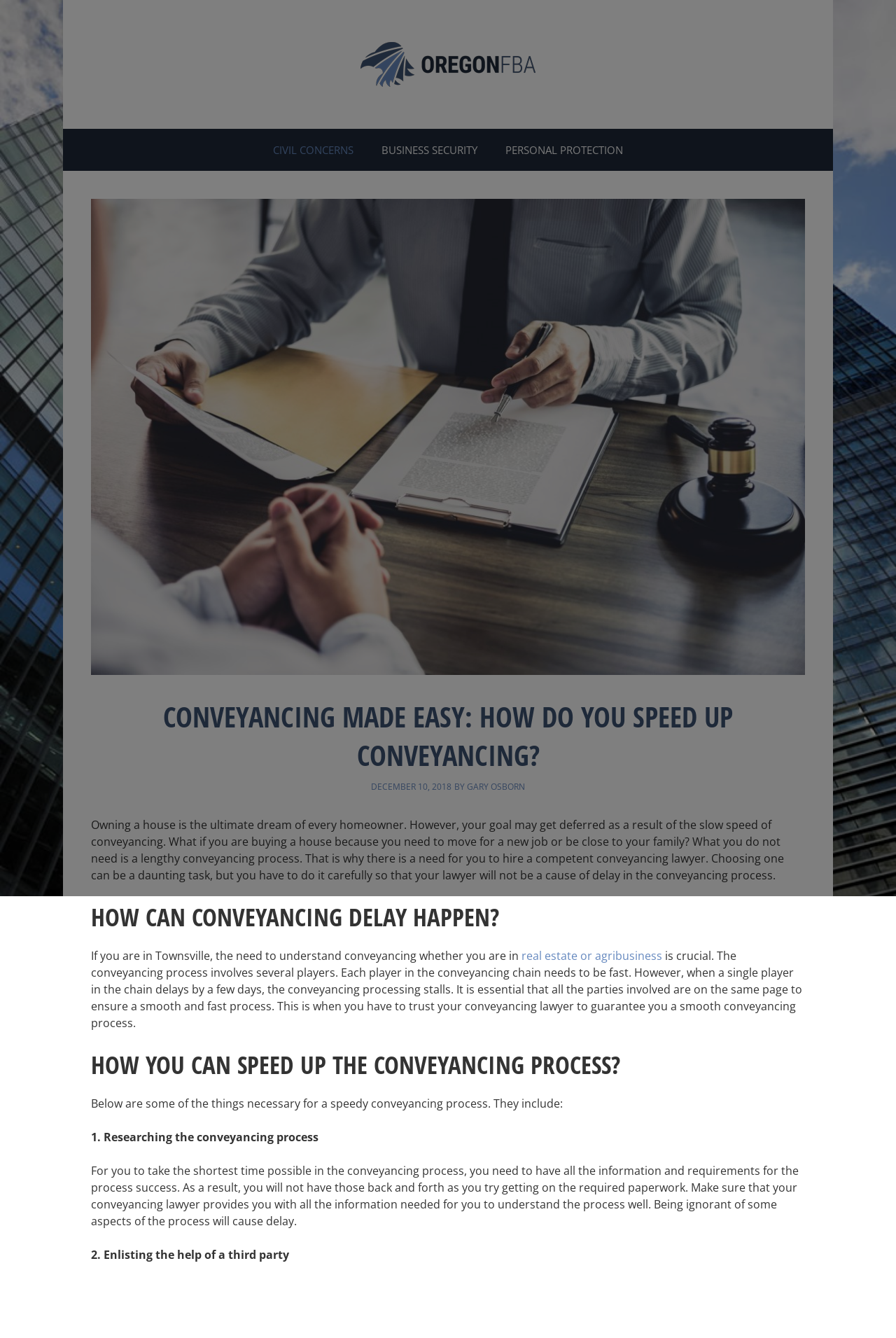Please look at the image and answer the question with a detailed explanation: What is one way to speed up the conveyancing process?

According to the webpage, one way to speed up the conveyancing process is to research the process thoroughly. This includes having all the necessary information and requirements for the process to succeed, which can help avoid back and forth and reduce delay.